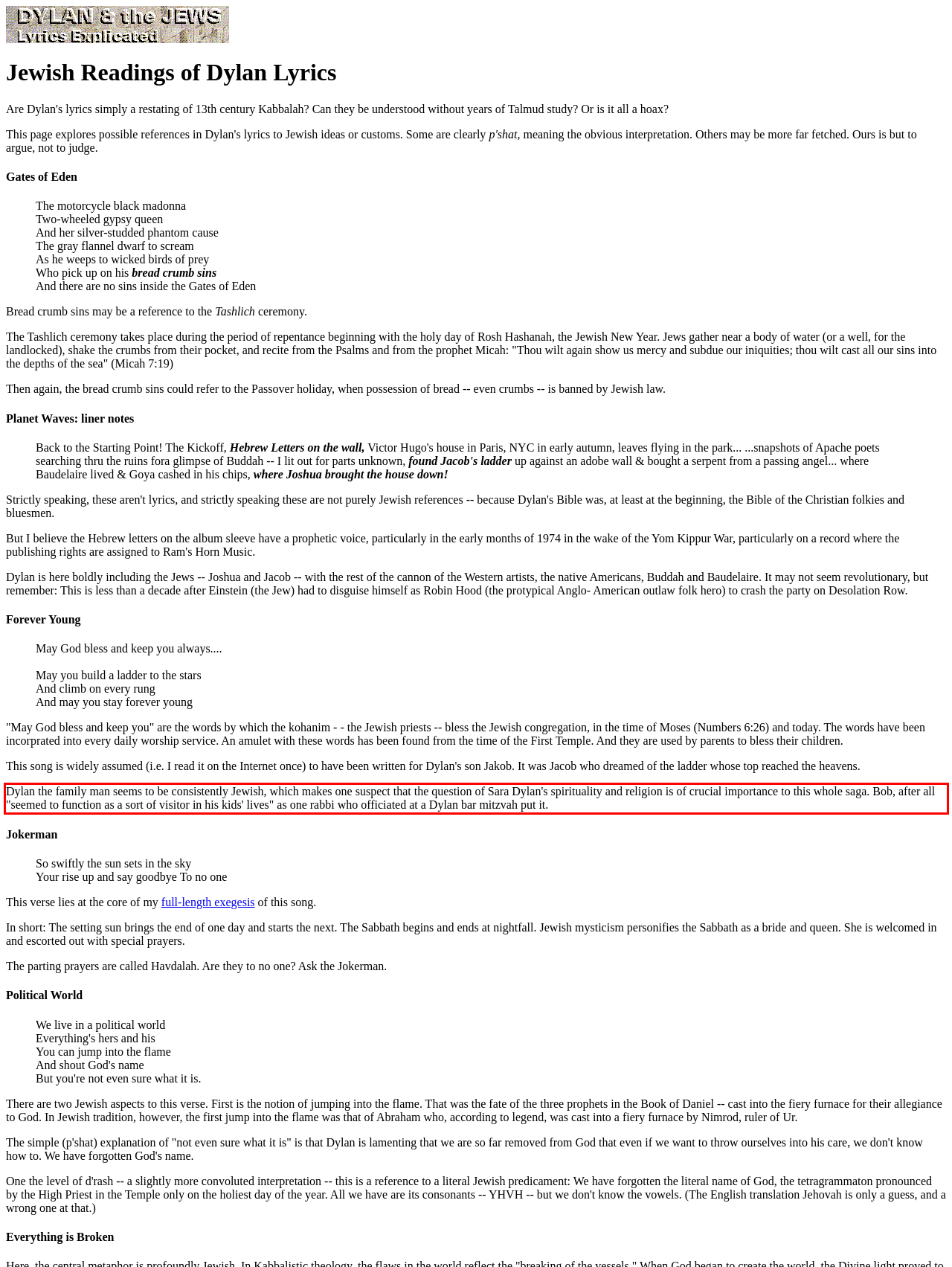You are given a webpage screenshot with a red bounding box around a UI element. Extract and generate the text inside this red bounding box.

Dylan the family man seems to be consistently Jewish, which makes one suspect that the question of Sara Dylan's spirituality and religion is of crucial importance to this whole saga. Bob, after all "seemed to function as a sort of visitor in his kids' lives" as one rabbi who officiated at a Dylan bar mitzvah put it.